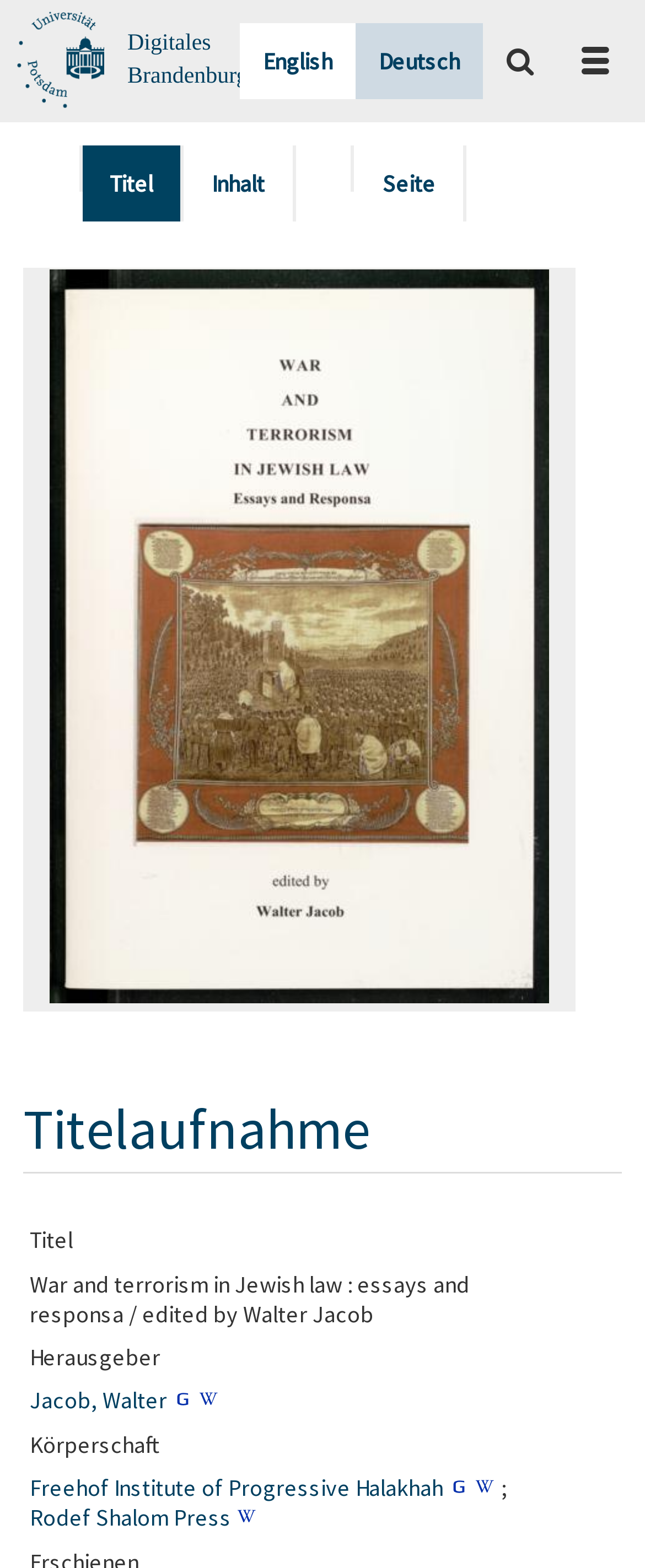Find the bounding box coordinates of the element's region that should be clicked in order to follow the given instruction: "Search for Walter Jacob in Wikipedia". The coordinates should consist of four float numbers between 0 and 1, i.e., [left, top, right, bottom].

[0.308, 0.884, 0.341, 0.903]